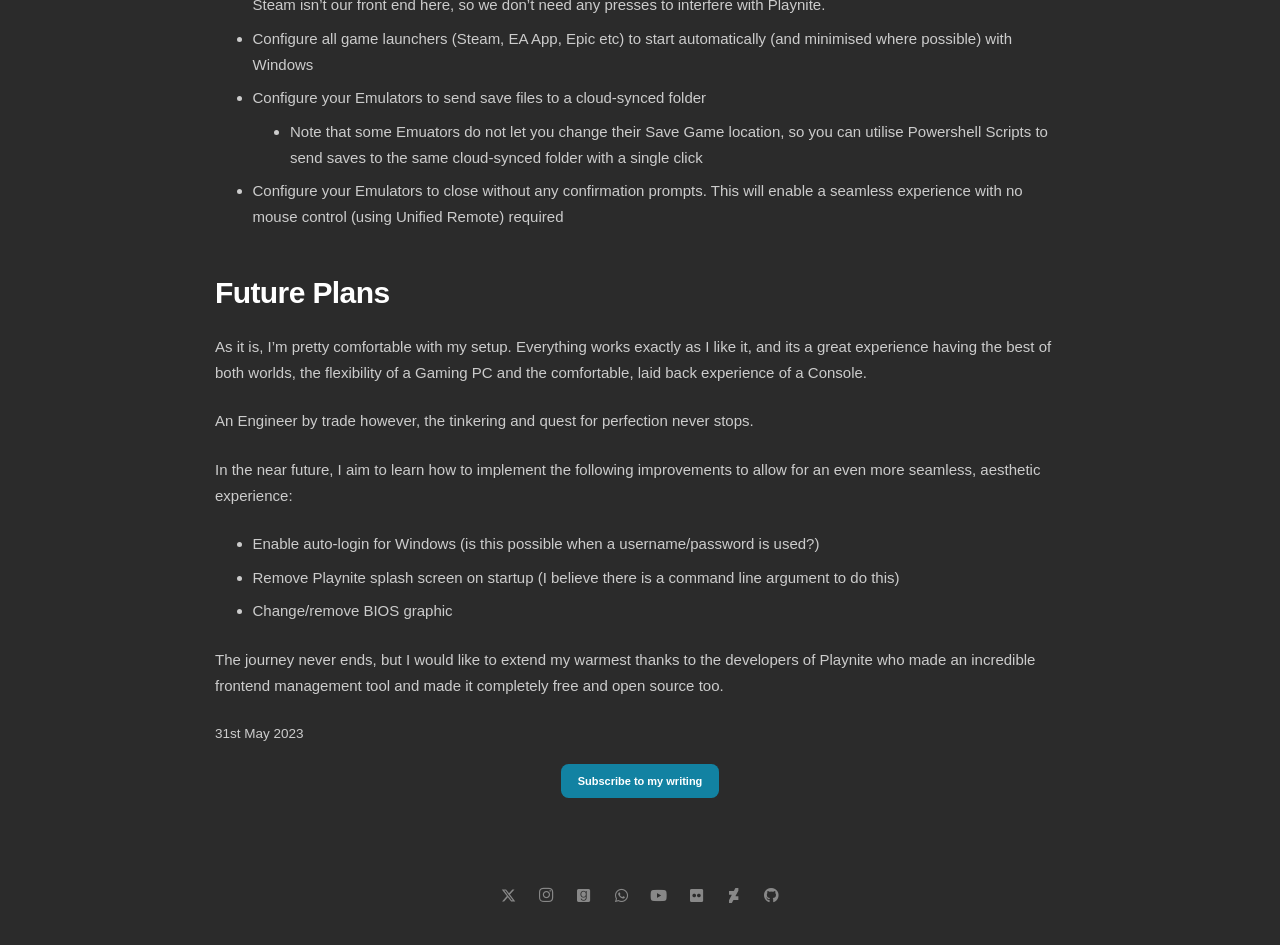Using the provided description aria-label="Flickr" title="Flickr", find the bounding box coordinates for the UI element. Provide the coordinates in (top-left x, top-left y, bottom-right x, bottom-right y) format, ensuring all values are between 0 and 1.

[0.529, 0.928, 0.559, 0.968]